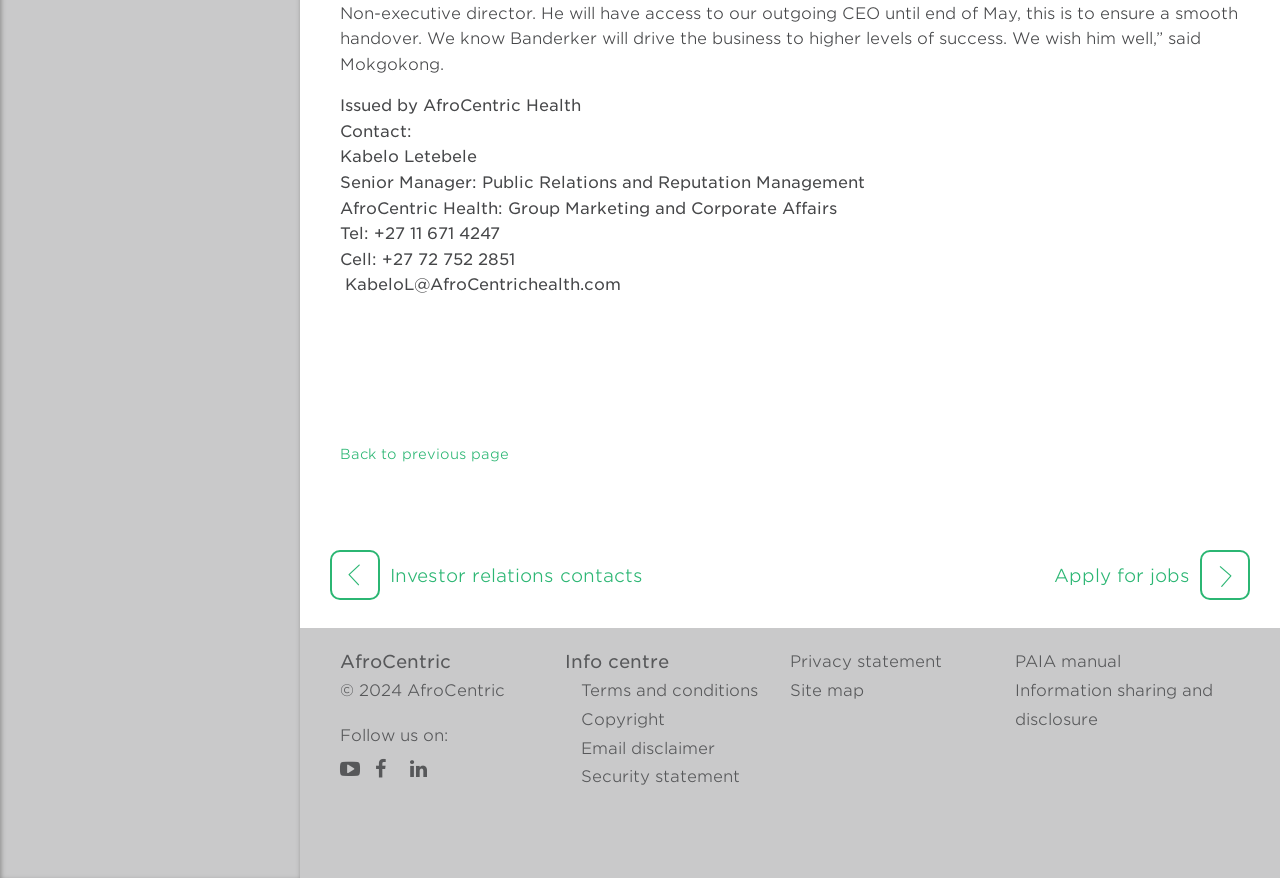Could you locate the bounding box coordinates for the section that should be clicked to accomplish this task: "View investor relations contacts".

[0.305, 0.643, 0.502, 0.667]